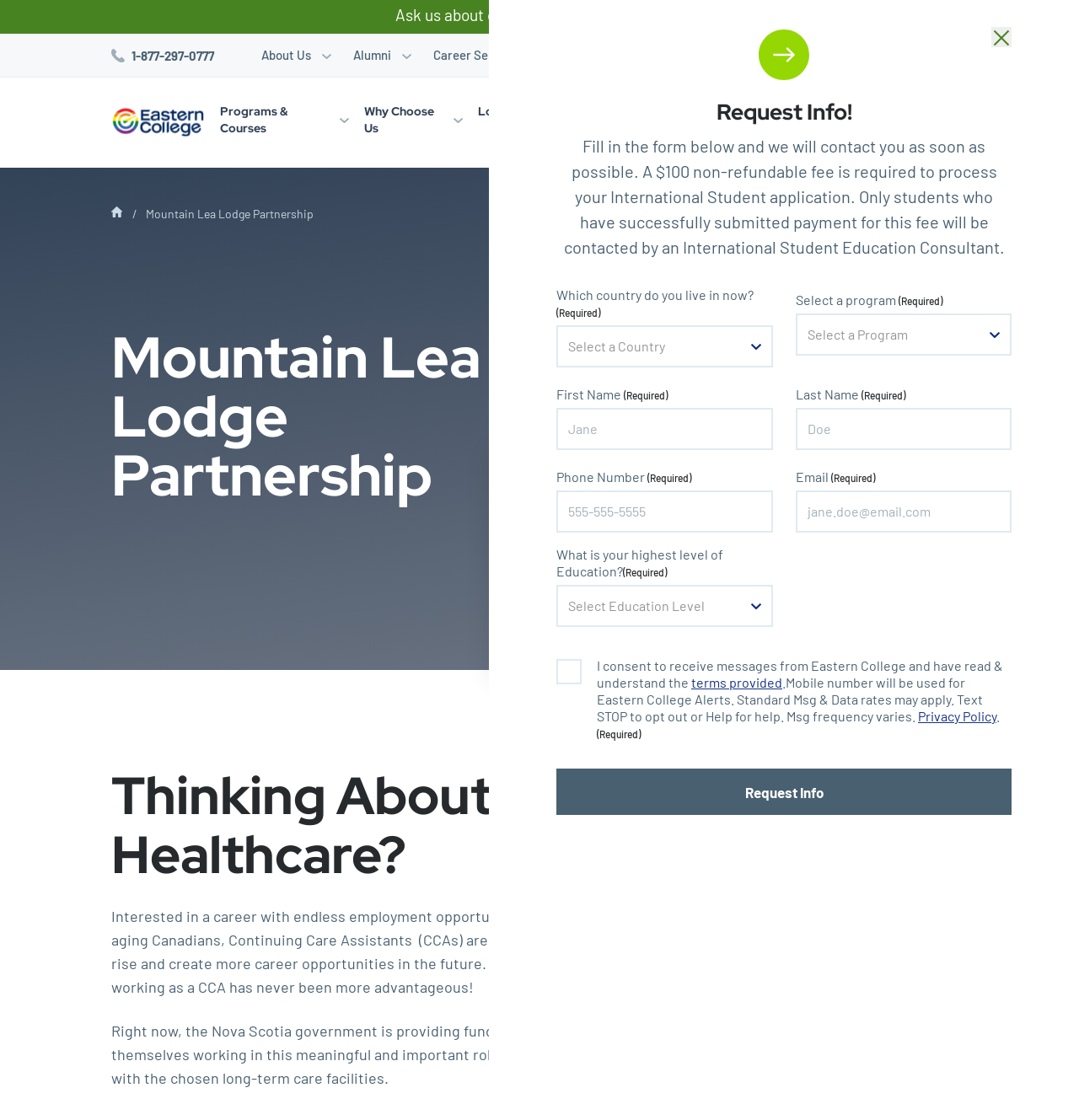Please locate the clickable area by providing the bounding box coordinates to follow this instruction: "Explore programs and courses".

[0.202, 0.069, 0.335, 0.144]